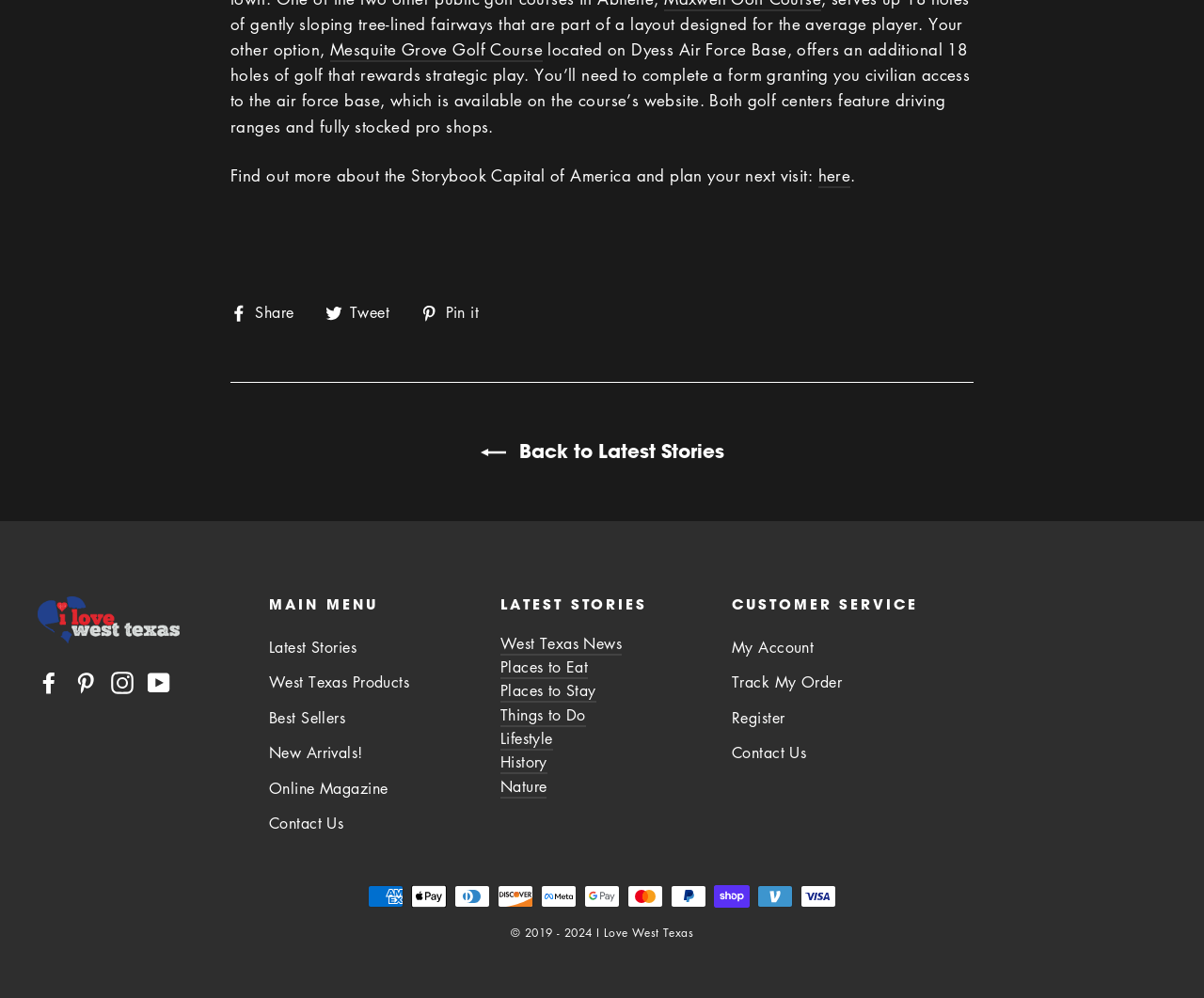Examine the screenshot and answer the question in as much detail as possible: What type of golf course is mentioned?

The webpage mentions Mesquite Grove Golf Course, which is located on Dyess Air Force Base and offers 18 holes of golf that rewards strategic play.